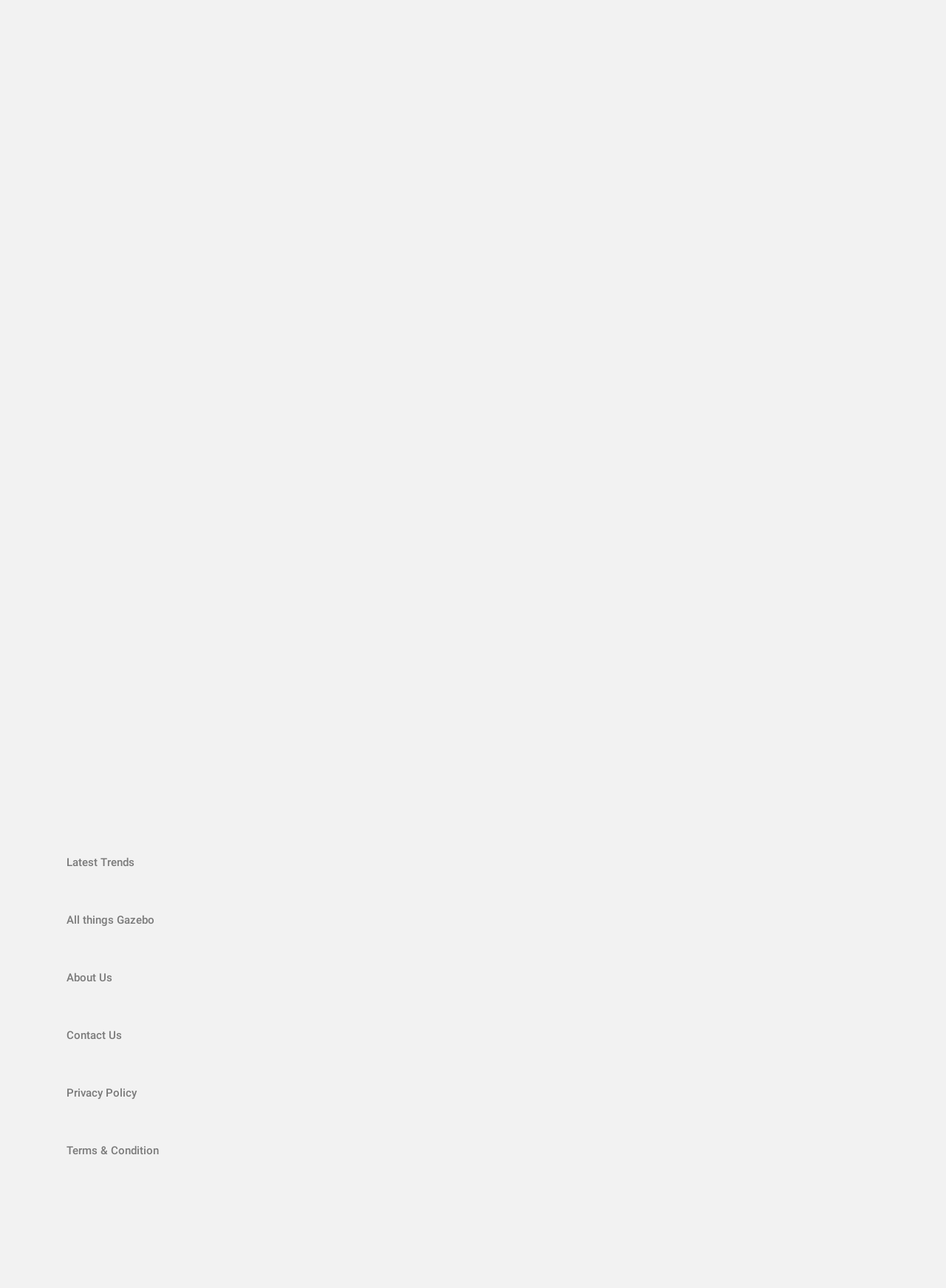Locate the bounding box of the user interface element based on this description: "Short Fiction (Misc)".

None